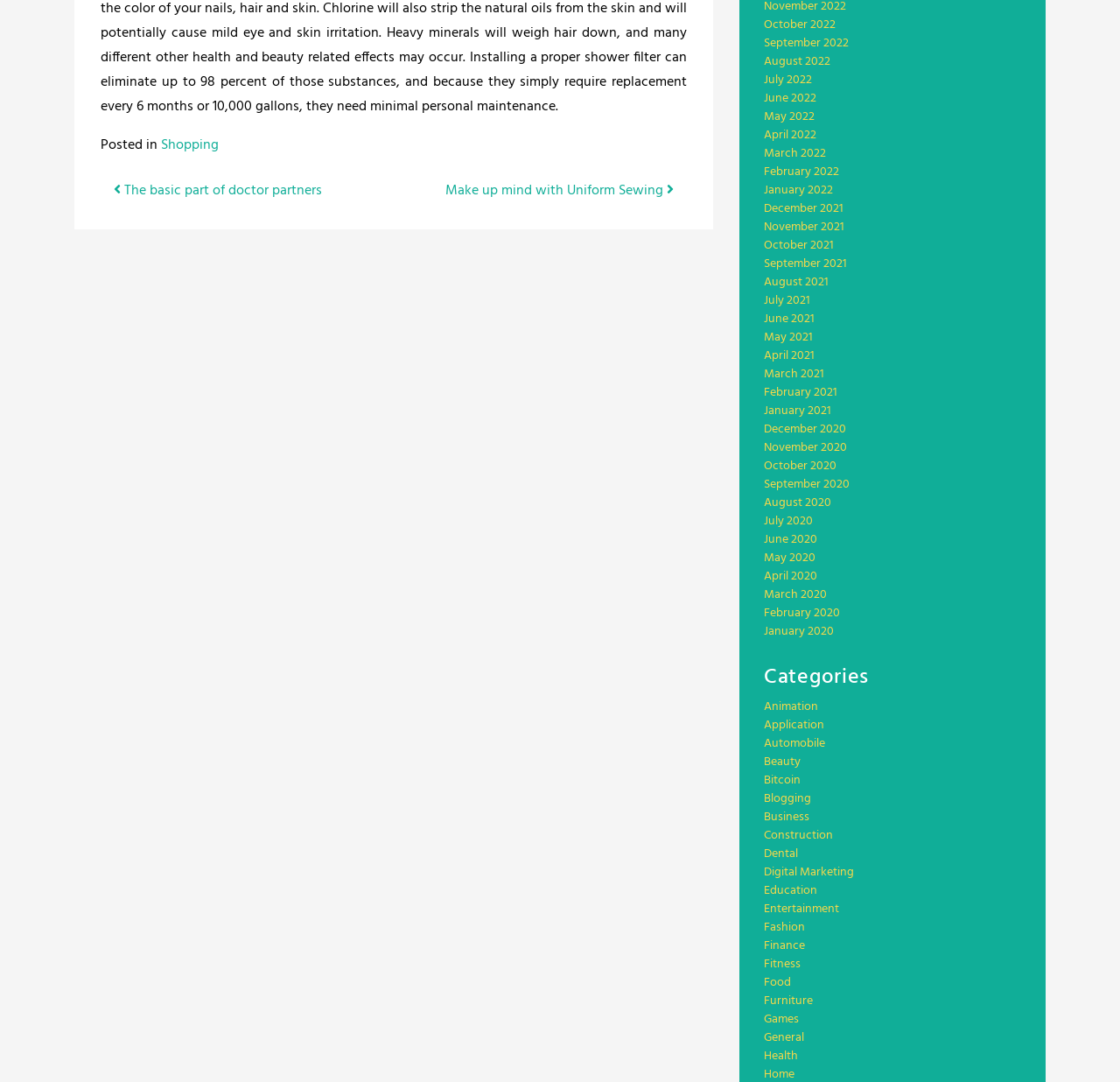From the element description Furniture, predict the bounding box coordinates of the UI element. The coordinates must be specified in the format (top-left x, top-left y, bottom-right x, bottom-right y) and should be within the 0 to 1 range.

[0.682, 0.916, 0.726, 0.935]